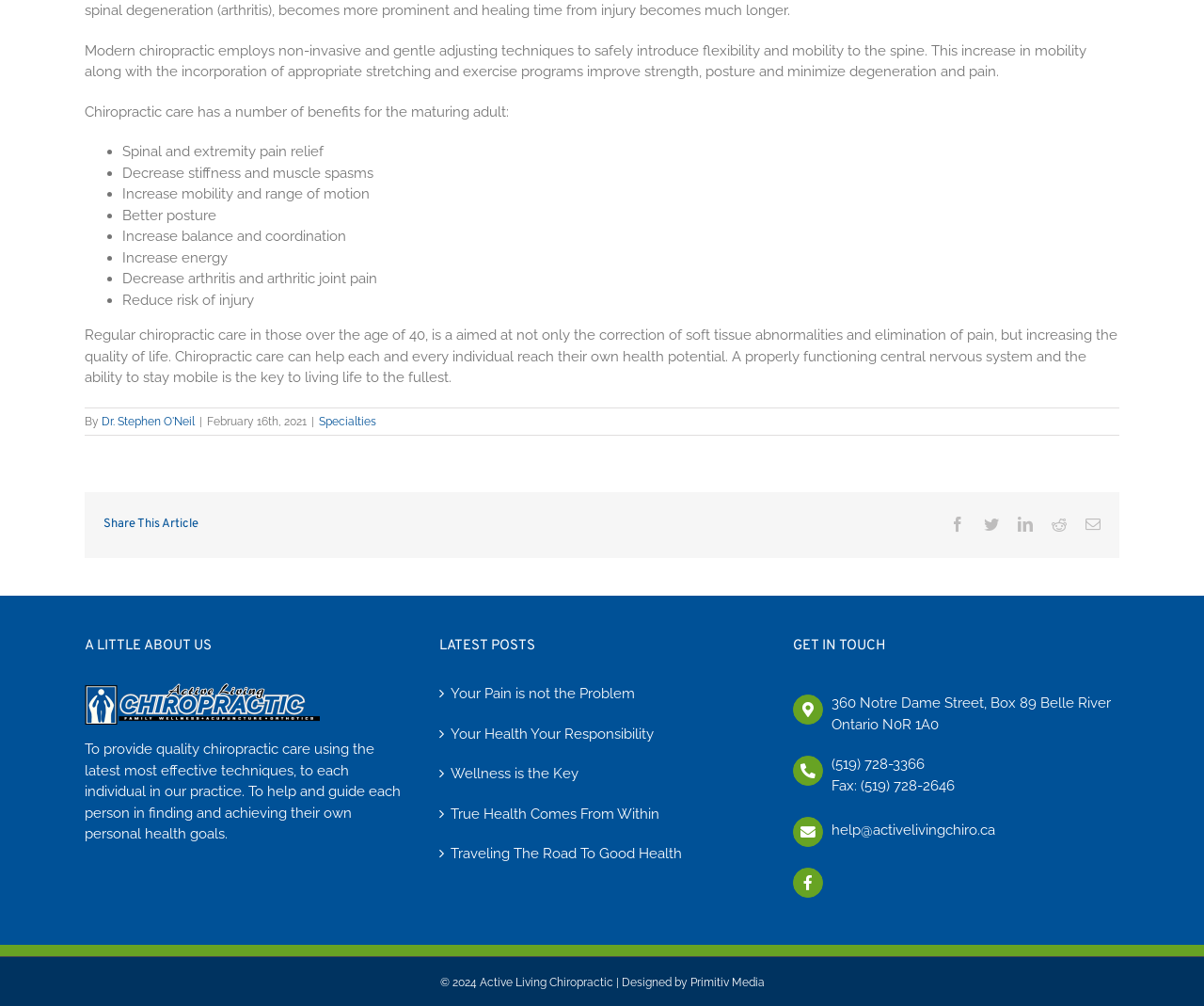What is the address of Active Living Chiropractic?
Give a comprehensive and detailed explanation for the question.

The address of Active Living Chiropractic is mentioned in the 'GET IN TOUCH' section as '360 Notre Dame Street, Box 89 Belle River Ontario N0R 1A0'.